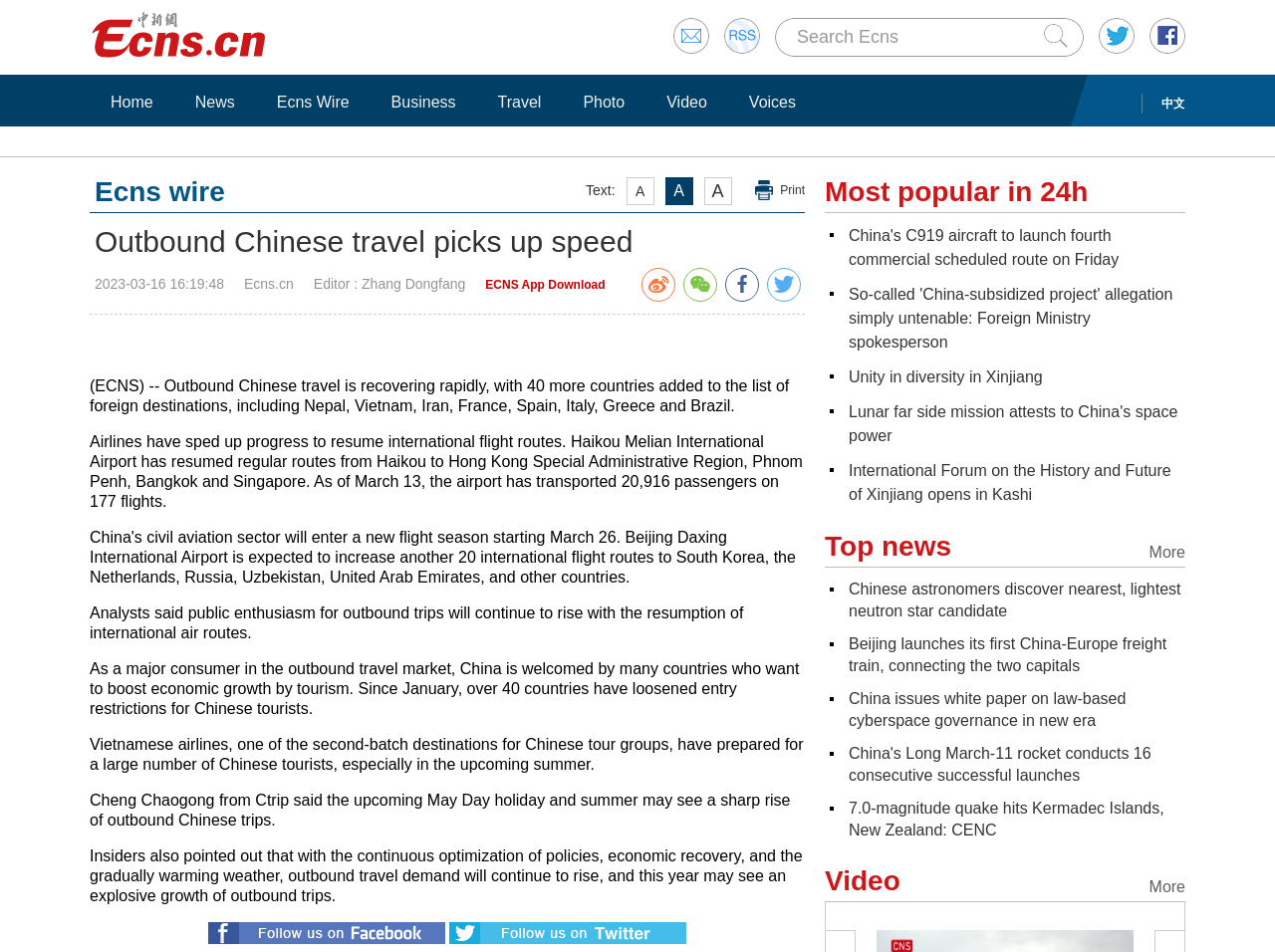Determine the bounding box coordinates of the clickable element to achieve the following action: 'Search Ecns'. Provide the coordinates as four float values between 0 and 1, formatted as [left, top, right, bottom].

[0.625, 0.028, 0.705, 0.049]